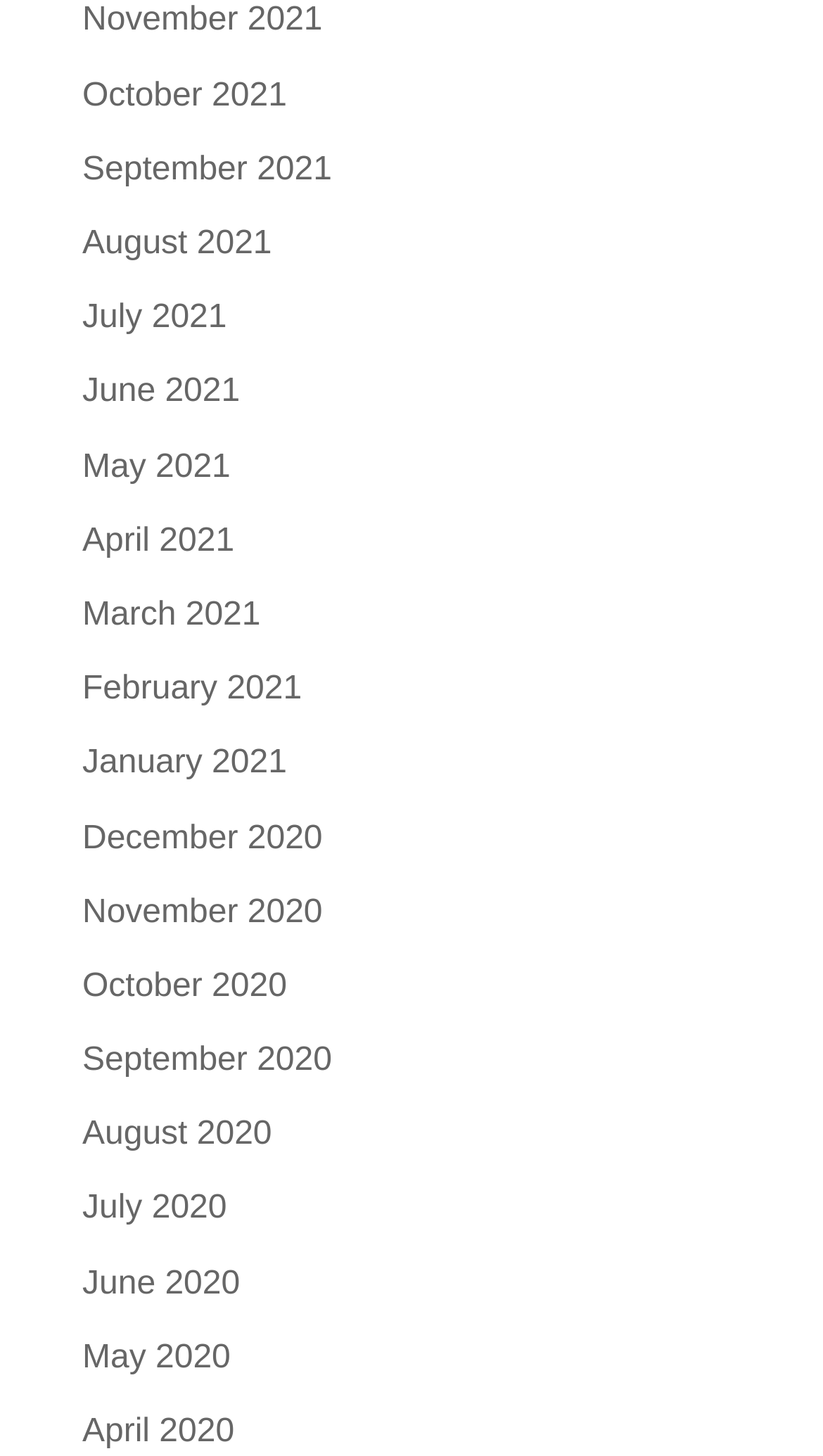Provide the bounding box coordinates of the area you need to click to execute the following instruction: "view October 2020".

[0.1, 0.665, 0.349, 0.69]